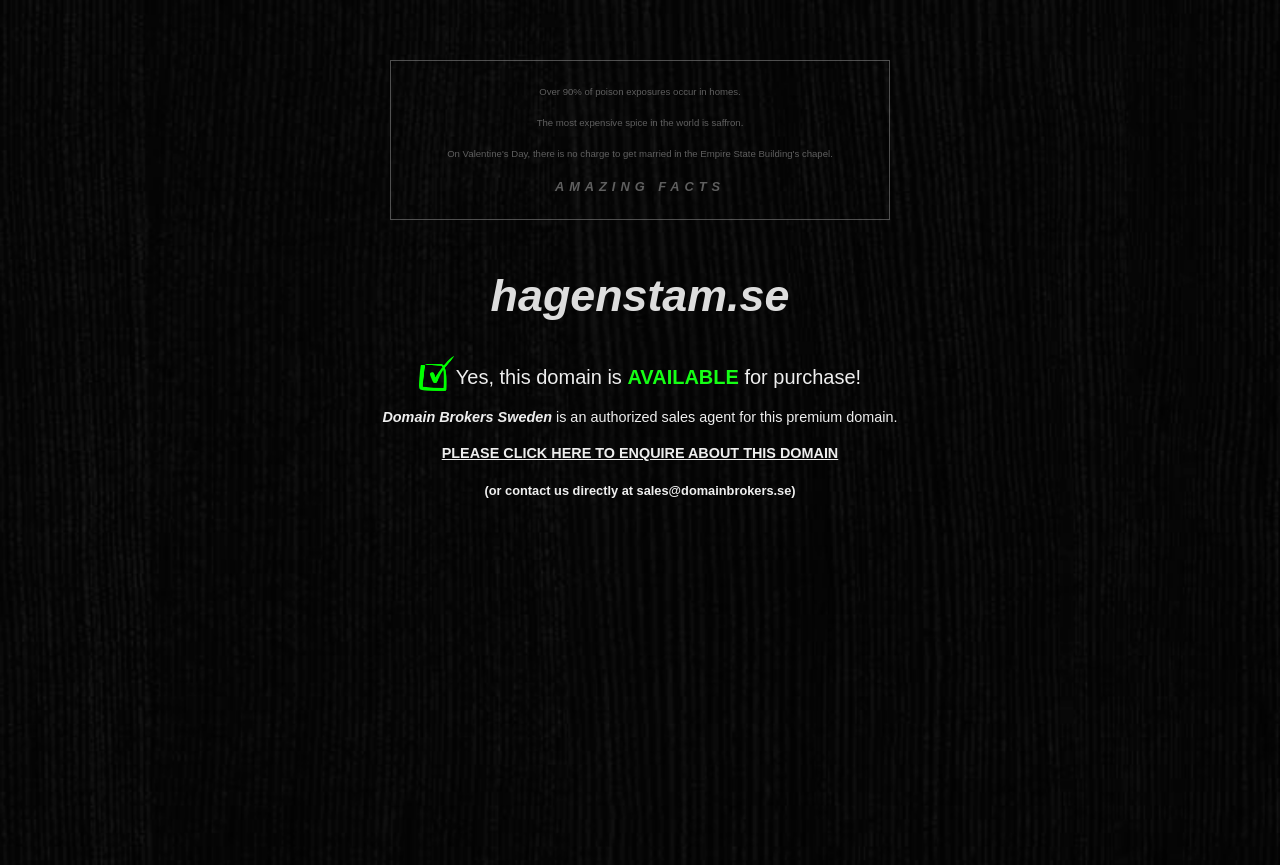Give a one-word or one-phrase response to the question: 
What is the domain name for sale?

hagenstam.se